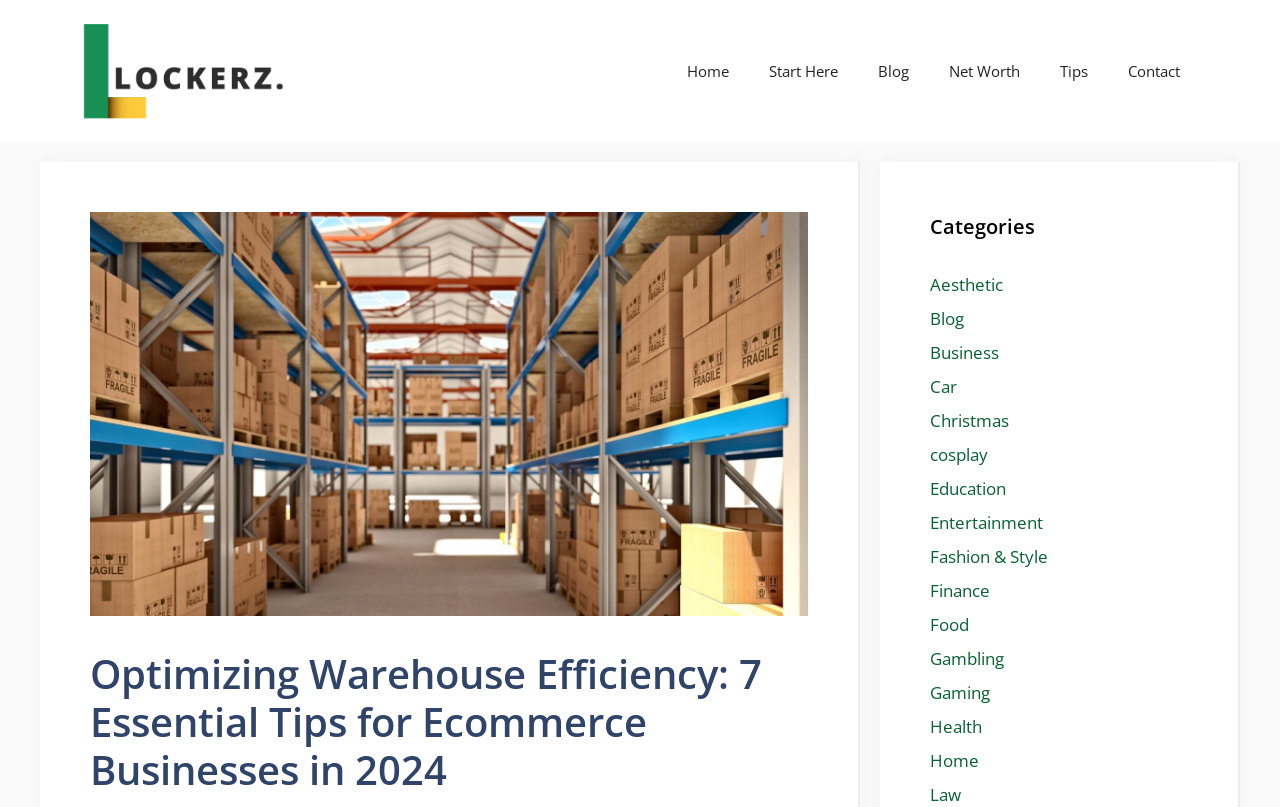What is the image above the main heading?
Based on the image, answer the question in a detailed manner.

The image above the main heading is an image related to a warehouse, which is relevant to the topic of warehouse efficiency.